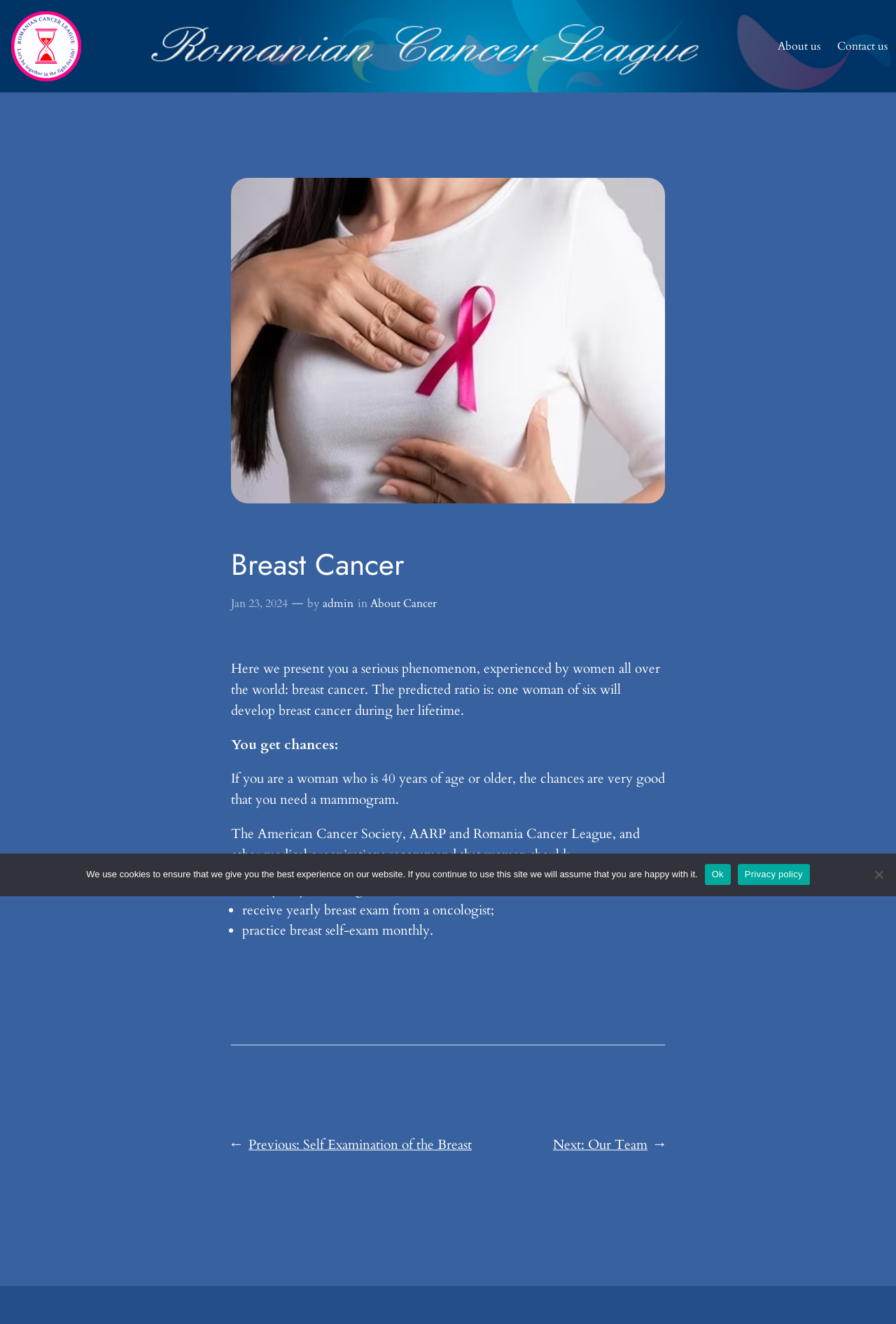Identify the bounding box coordinates for the UI element described as: "About us".

[0.868, 0.028, 0.916, 0.041]